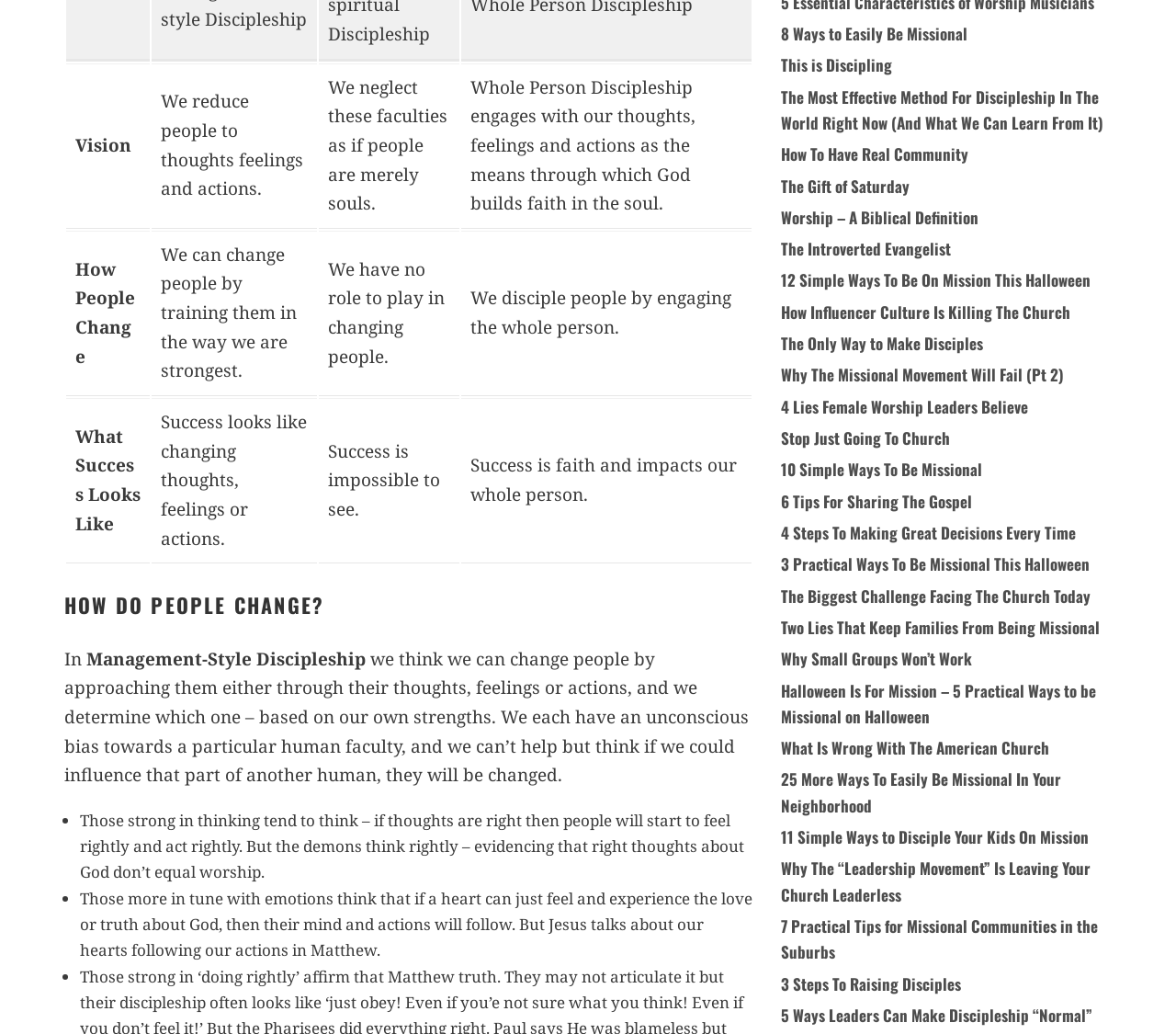What is the title of the first heading?
Using the image as a reference, give an elaborate response to the question.

The first heading on the webpage has the text 'HOW DO PEOPLE CHANGE?' which is indicated by the 'heading' element with ID 389.